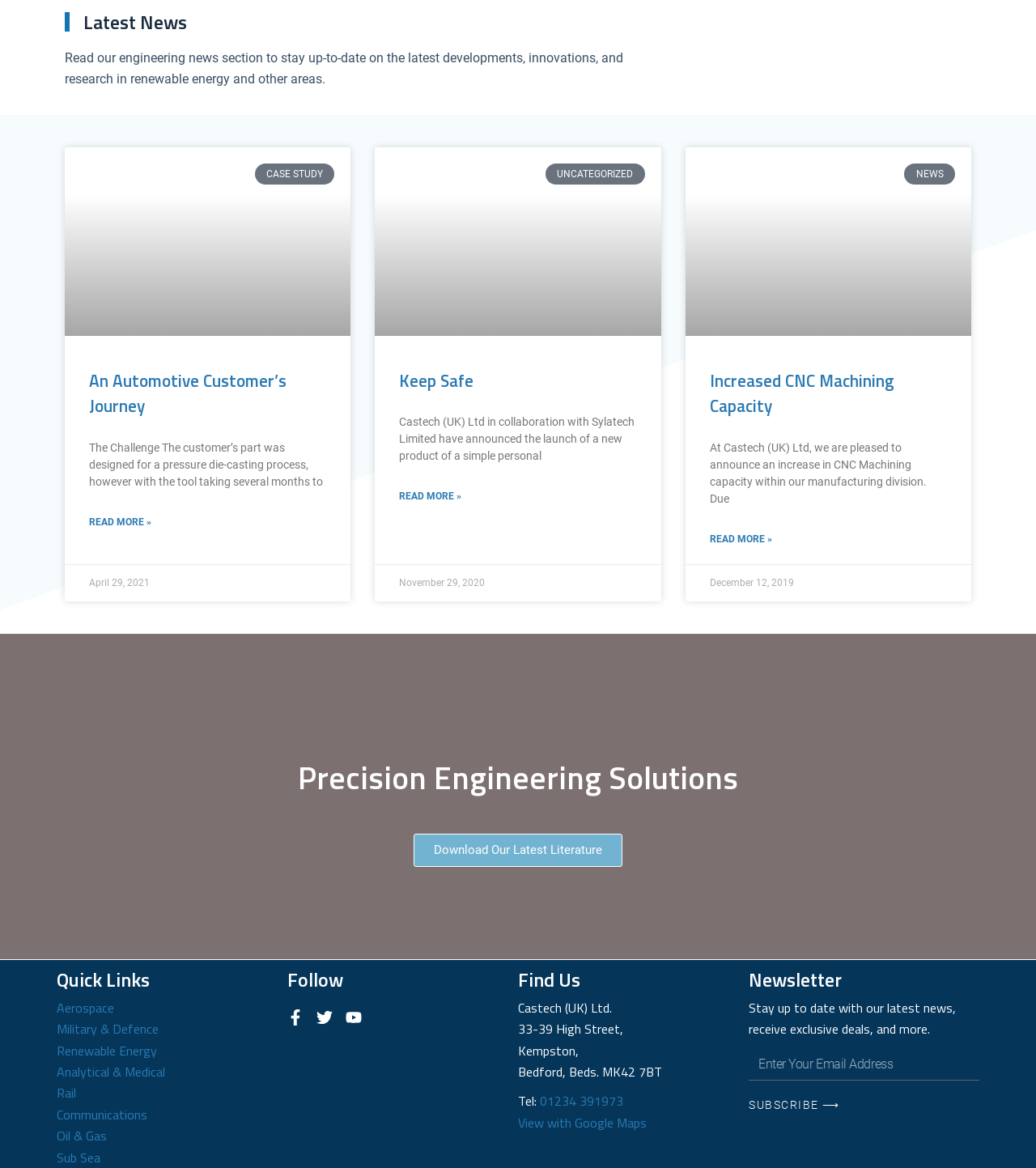Pinpoint the bounding box coordinates of the clickable element needed to complete the instruction: "Follow Castech (UK) Ltd on Facebook". The coordinates should be provided as four float numbers between 0 and 1: [left, top, right, bottom].

[0.277, 0.864, 0.293, 0.878]